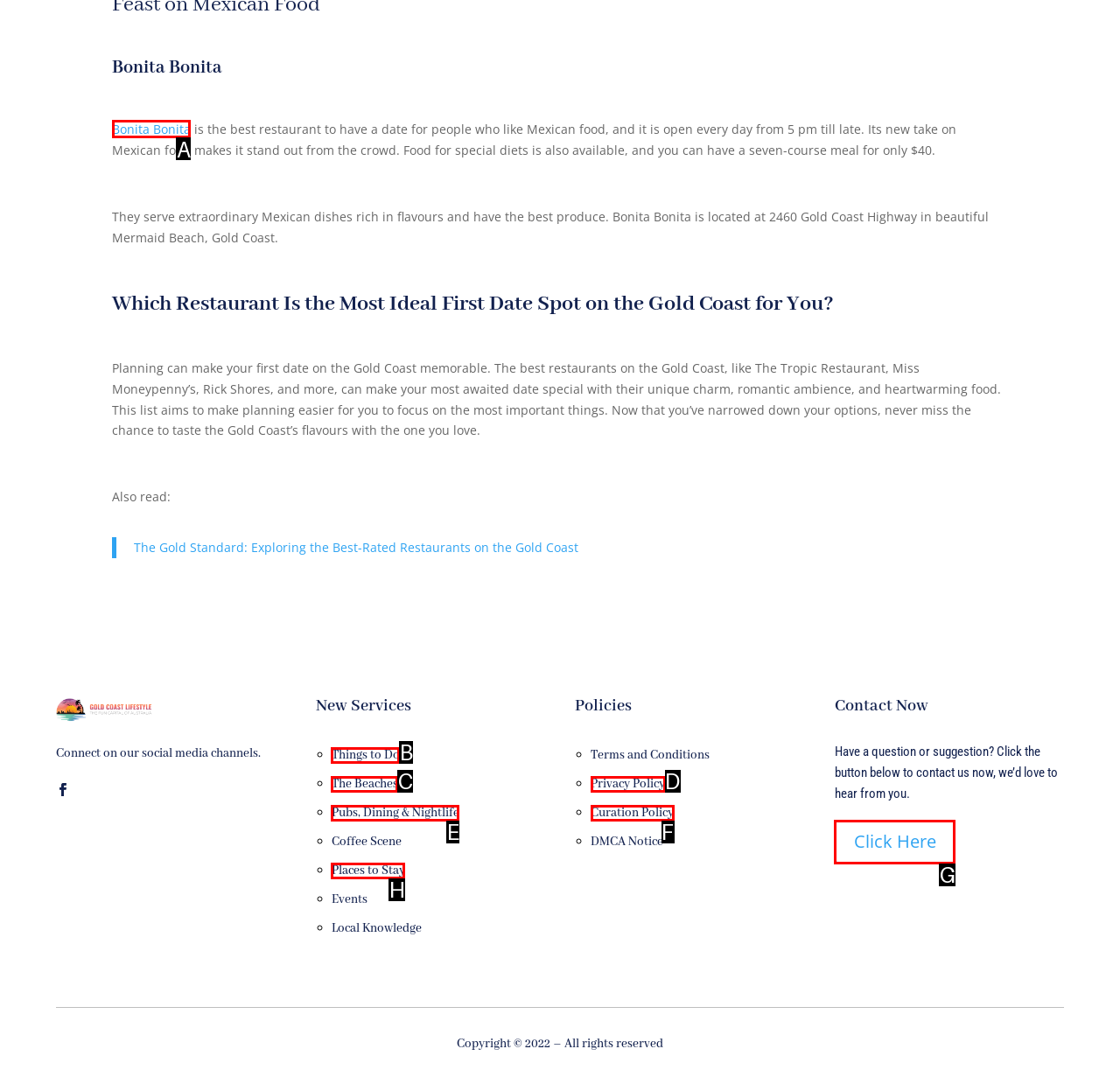Select the correct UI element to click for this task: Click on 'Bonita Bonita' to learn more about the restaurant.
Answer using the letter from the provided options.

A